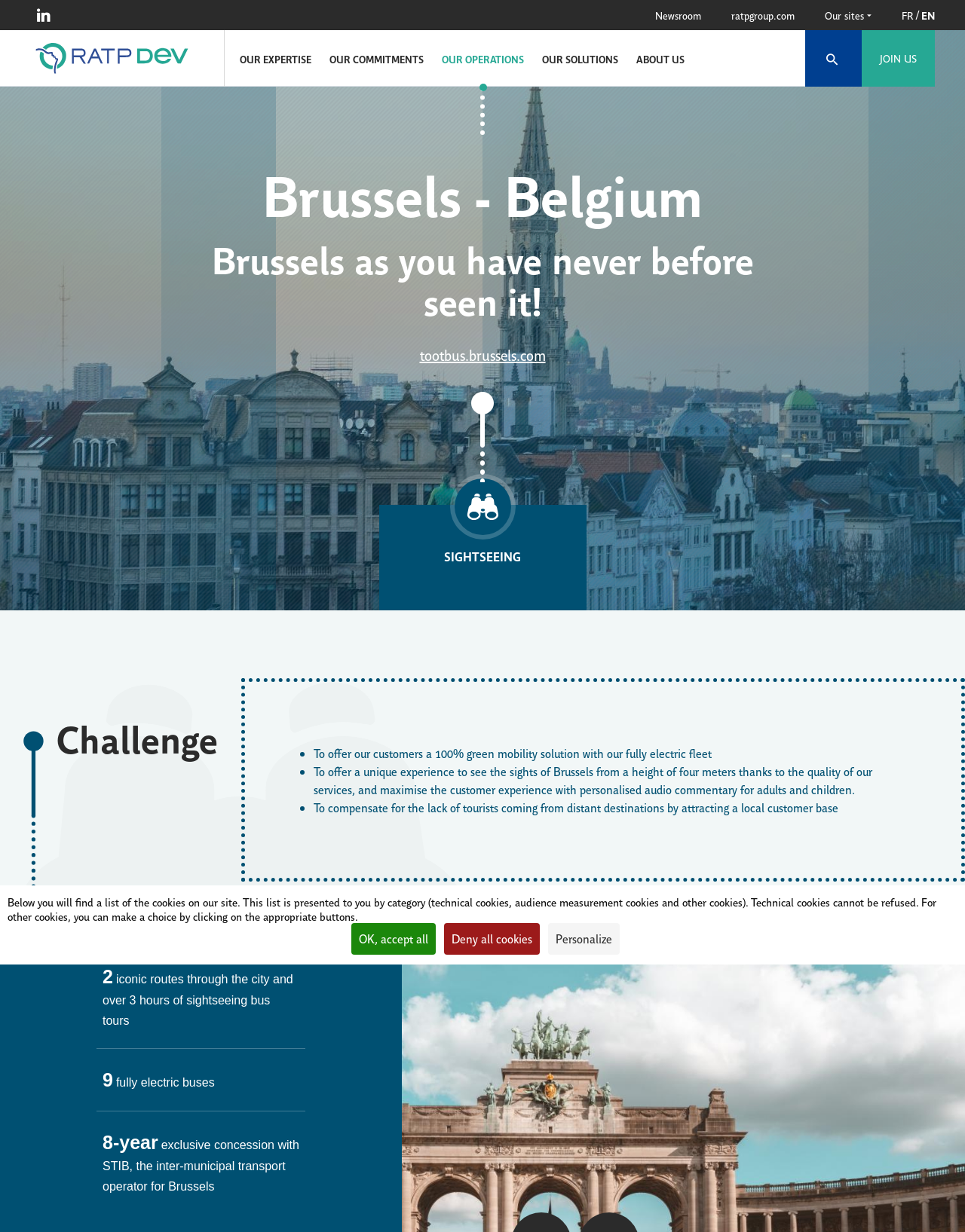Describe the webpage in detail, including text, images, and layout.

The webpage is about RATPDev, a transport company, and its involvement in the Hop-on Hop-off tourist bus service in Brussels. At the top left corner, there is a link to skip to the main navigation. On the top right corner, there are two language options, French and English, and a menu with links to the newsroom, ratpgroup.com, and other sites. Below this, there is a social media link to LinkedIn.

The main content of the page is divided into sections. The first section has five links to different areas of expertise, including "OUR EXPERTISE", "OUR COMMITMENTS", "OUR OPERATIONS", "OUR SOLUTIONS", and "ABOUT US". 

To the right of this section, there is a call-to-action navigation menu with a heading "Top Call to action" and a link to "JOIN US". Above this, there is a search button with a magnifying glass icon.

The main content of the page is about Brussels, with a heading "Brussels - Belgium" and a subheading "Brussels as you have never before seen it!". There is a link to tootbus.brussels.com and a section about sightseeing, which includes an image and a heading "SIGHTSEEING". Below this, there are three bullet points describing the challenges of offering a 100% green mobility solution, providing a unique experience to see the sights of Brussels, and attracting a local customer base.

Further down, there are three headings with numbers, "2", "9", and "8-year", which describe the features of the sightseeing bus tours, including iconic routes, fully electric buses, and an exclusive concession with STIB.

At the bottom of the page, there is a cookies management panel with a heading and a description of the cookies used on the site. There are three buttons to manage cookies: "OK, accept all", "Deny all cookies", and "Personalize (modal window)".